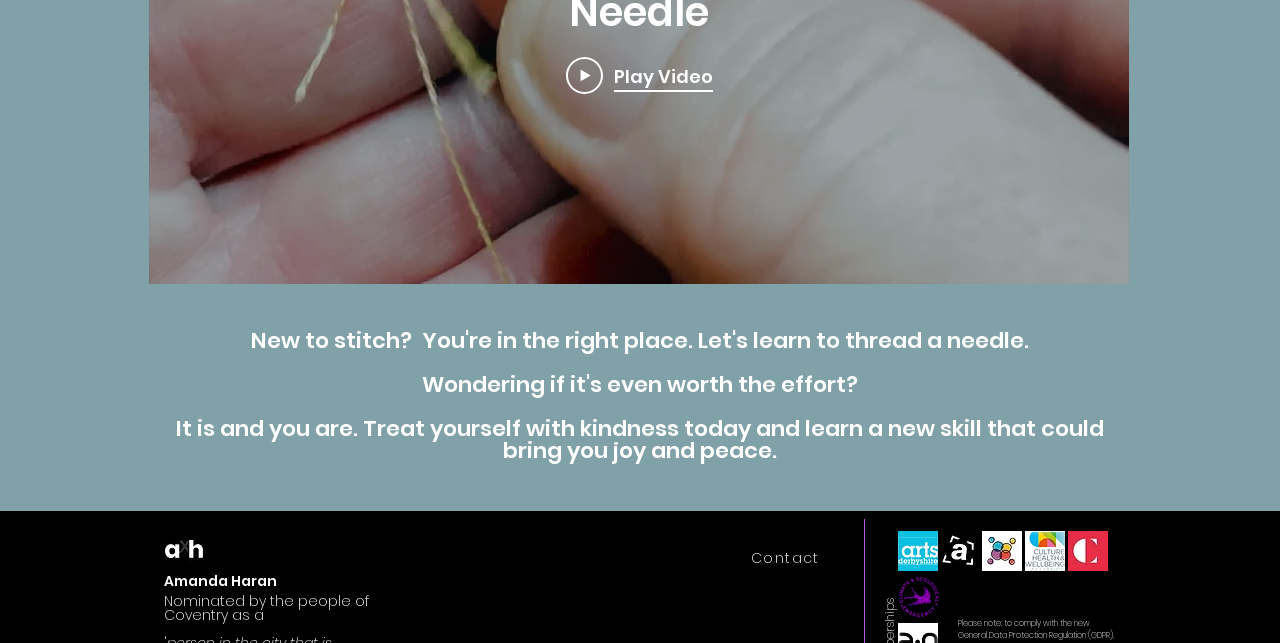Locate the UI element described by NATIONAL SHOW RESULTS in the provided webpage screenshot. Return the bounding box coordinates in the format (top-left x, top-left y, bottom-right x, bottom-right y), ensuring all values are between 0 and 1.

None